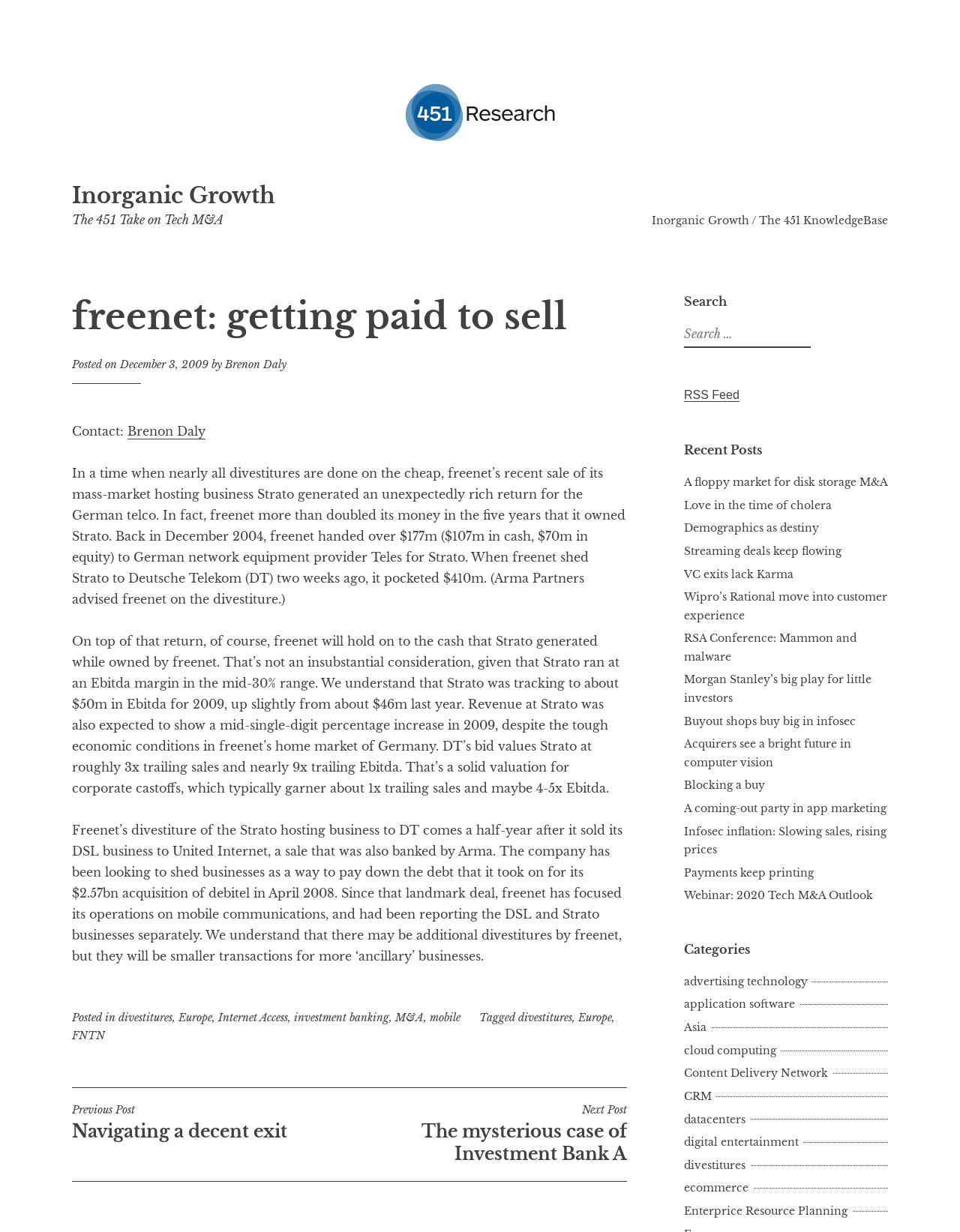Using the information in the image, give a comprehensive answer to the question: 
How many links are there in the 'Recent Posts' section?

The 'Recent Posts' section lists 10 links to recent posts, including 'A floppy market for disk storage M&A', 'Love in the time of cholera', and others.